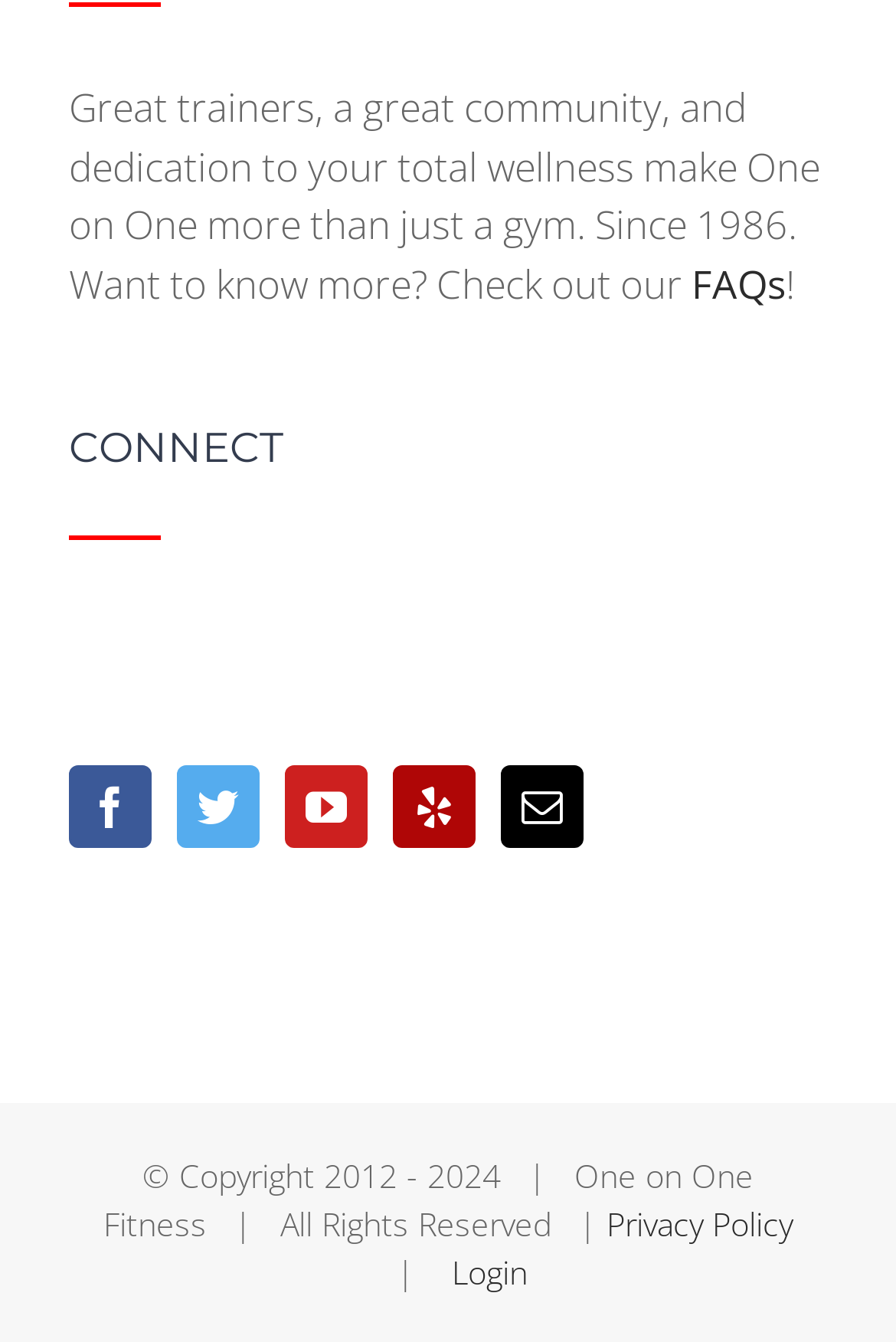Please identify the bounding box coordinates of the element I need to click to follow this instruction: "Check out FAQs".

[0.772, 0.191, 0.877, 0.23]